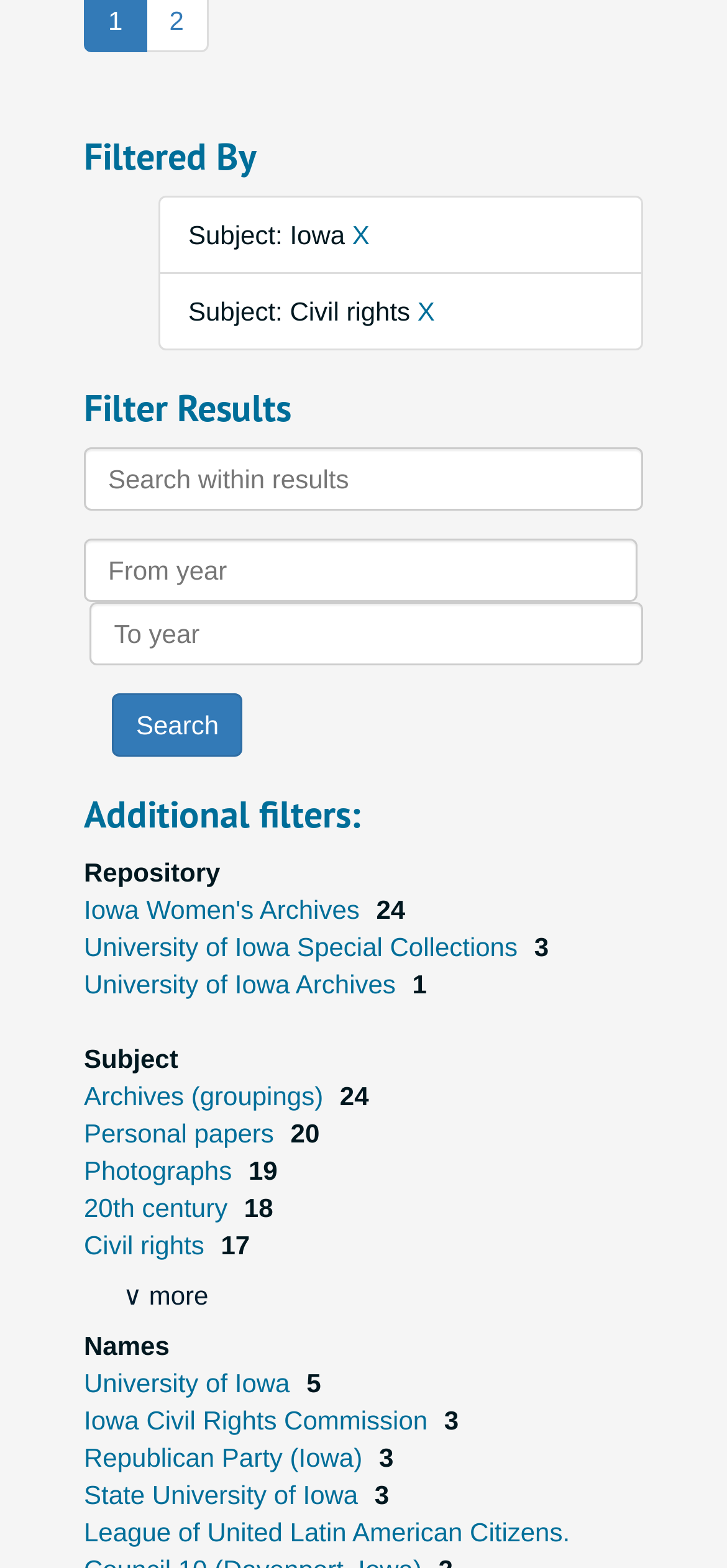Identify the bounding box coordinates of the region that should be clicked to execute the following instruction: "Search by subject".

[0.115, 0.689, 0.455, 0.708]